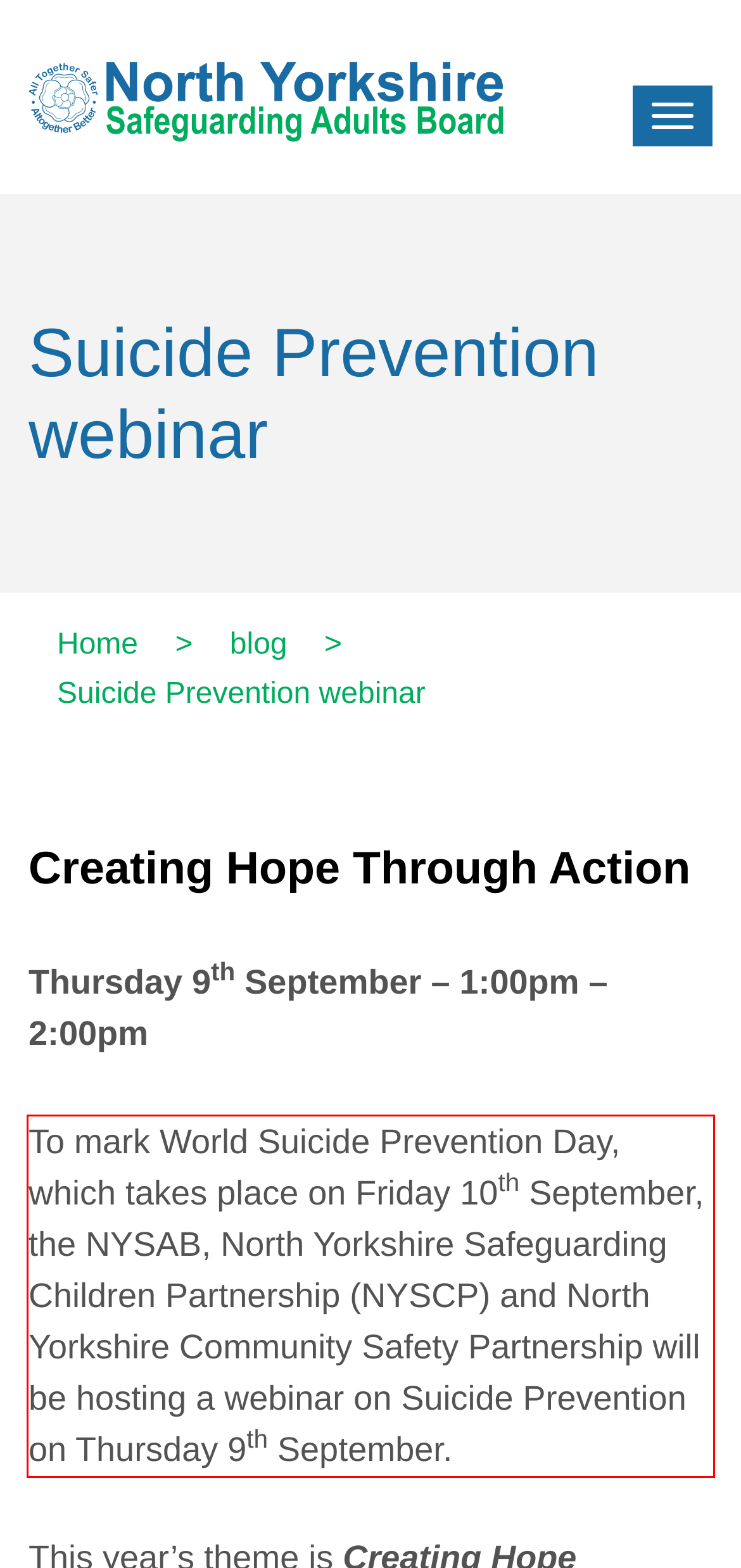Please perform OCR on the text content within the red bounding box that is highlighted in the provided webpage screenshot.

To mark World Suicide Prevention Day, which takes place on Friday 10th September, the NYSAB, North Yorkshire Safeguarding Children Partnership (NYSCP) and North Yorkshire Community Safety Partnership will be hosting a webinar on Suicide Prevention on Thursday 9th September.